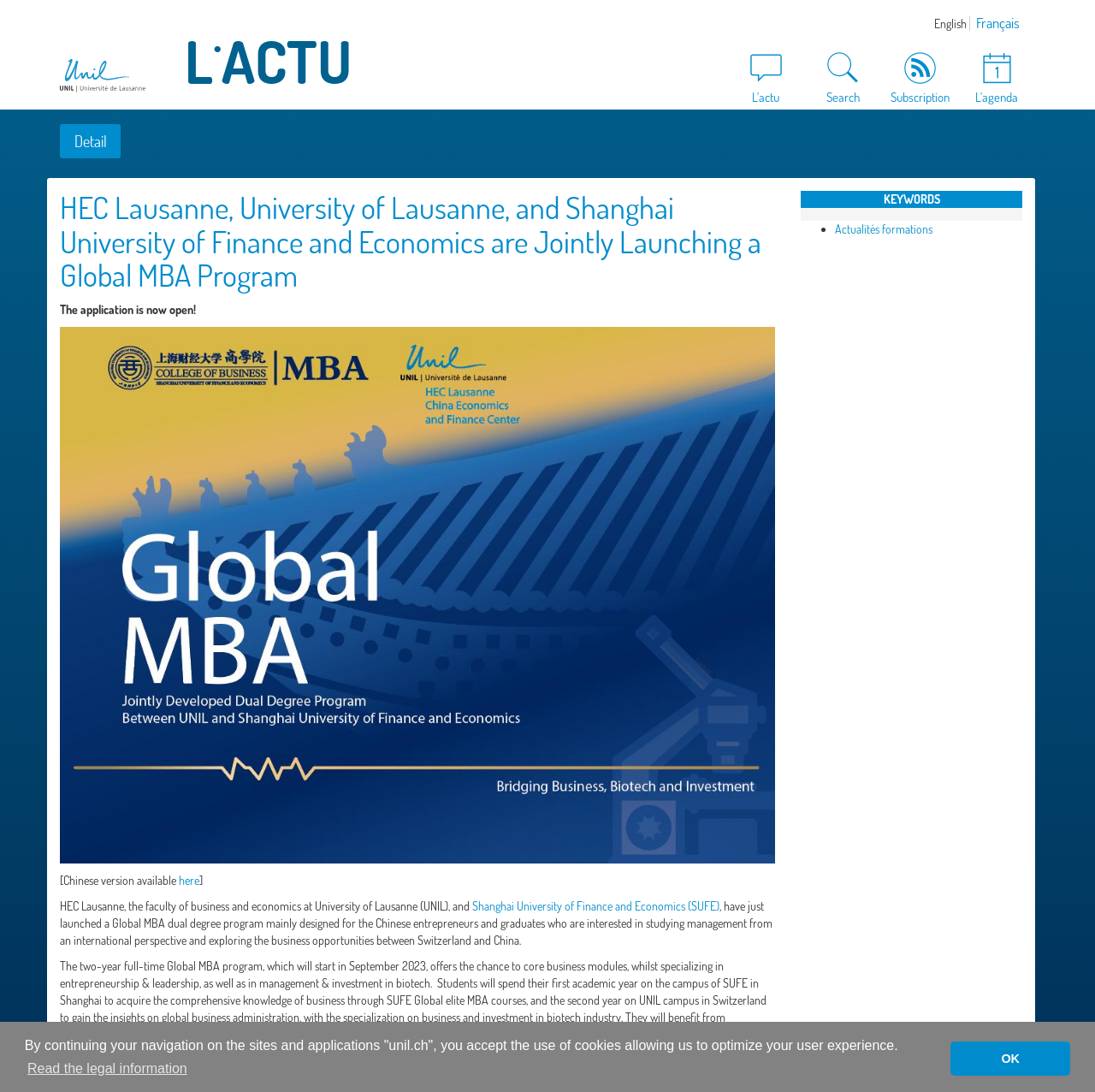Pinpoint the bounding box coordinates of the clickable area necessary to execute the following instruction: "View the Global MBA program details". The coordinates should be given as four float numbers between 0 and 1, namely [left, top, right, bottom].

[0.055, 0.175, 0.708, 0.268]